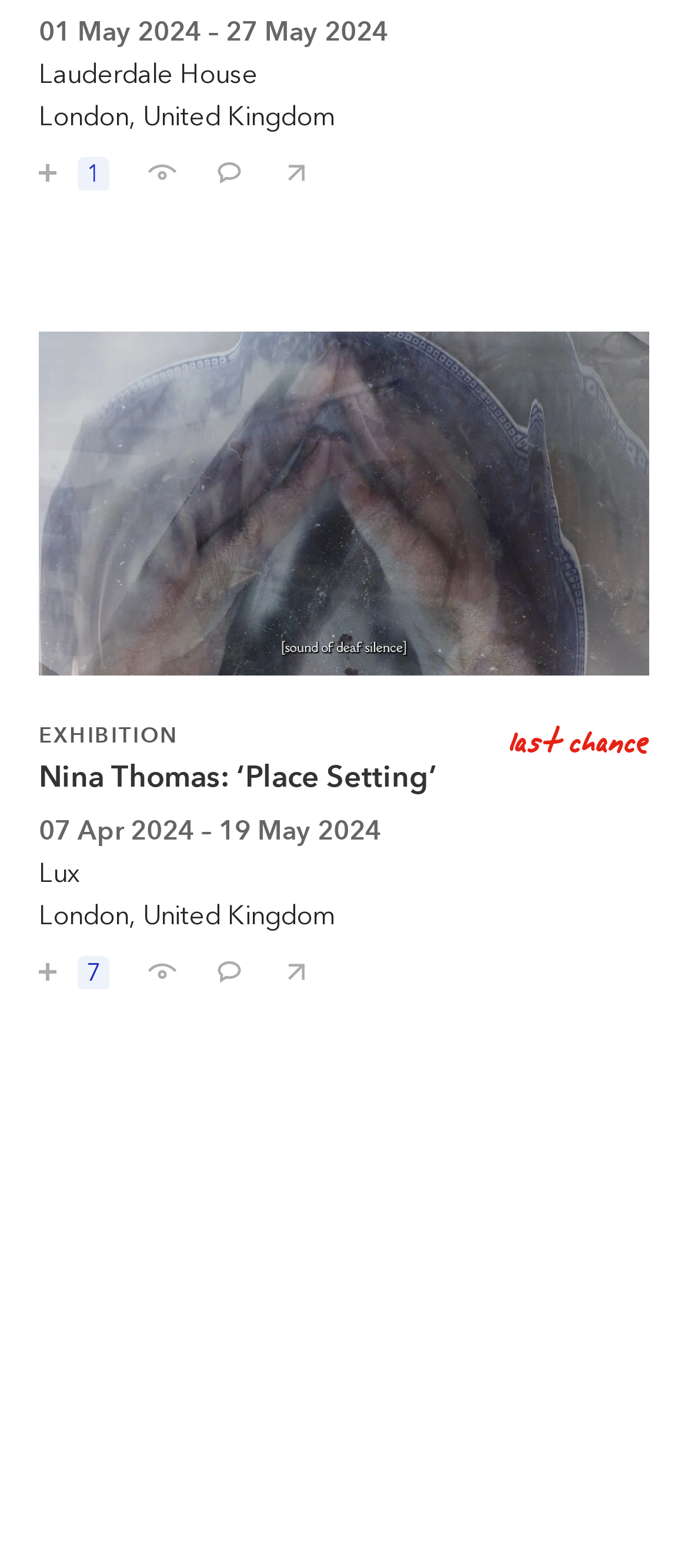Given the element description "Save / follow 1", identify the bounding box of the corresponding UI element.

[0.018, 0.088, 0.185, 0.122]